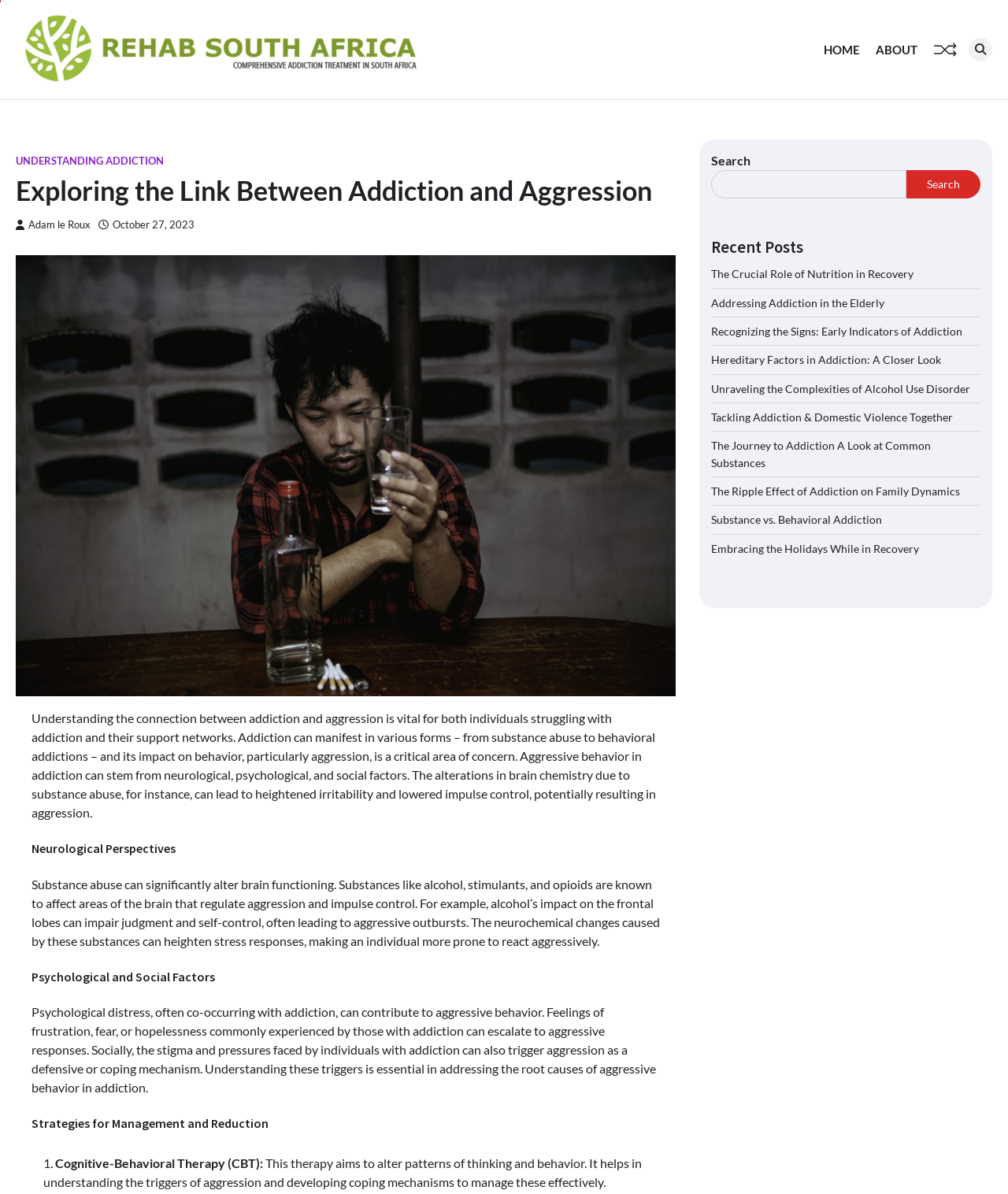Pinpoint the bounding box coordinates for the area that should be clicked to perform the following instruction: "Explore the 'Recent Posts' section".

[0.705, 0.199, 0.973, 0.216]